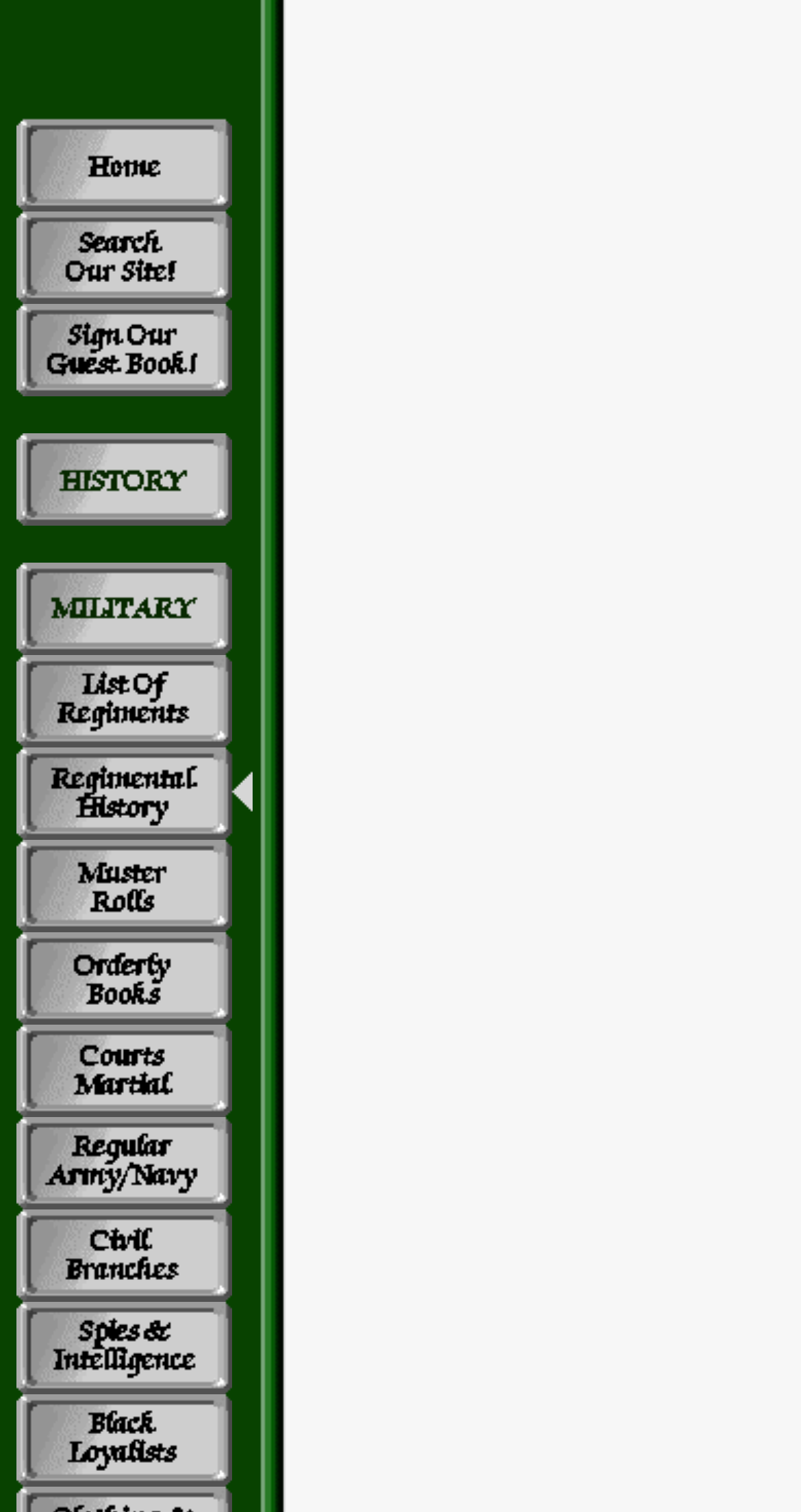Please determine the bounding box coordinates of the section I need to click to accomplish this instruction: "Explore MILITARY".

[0.021, 0.416, 0.29, 0.439]